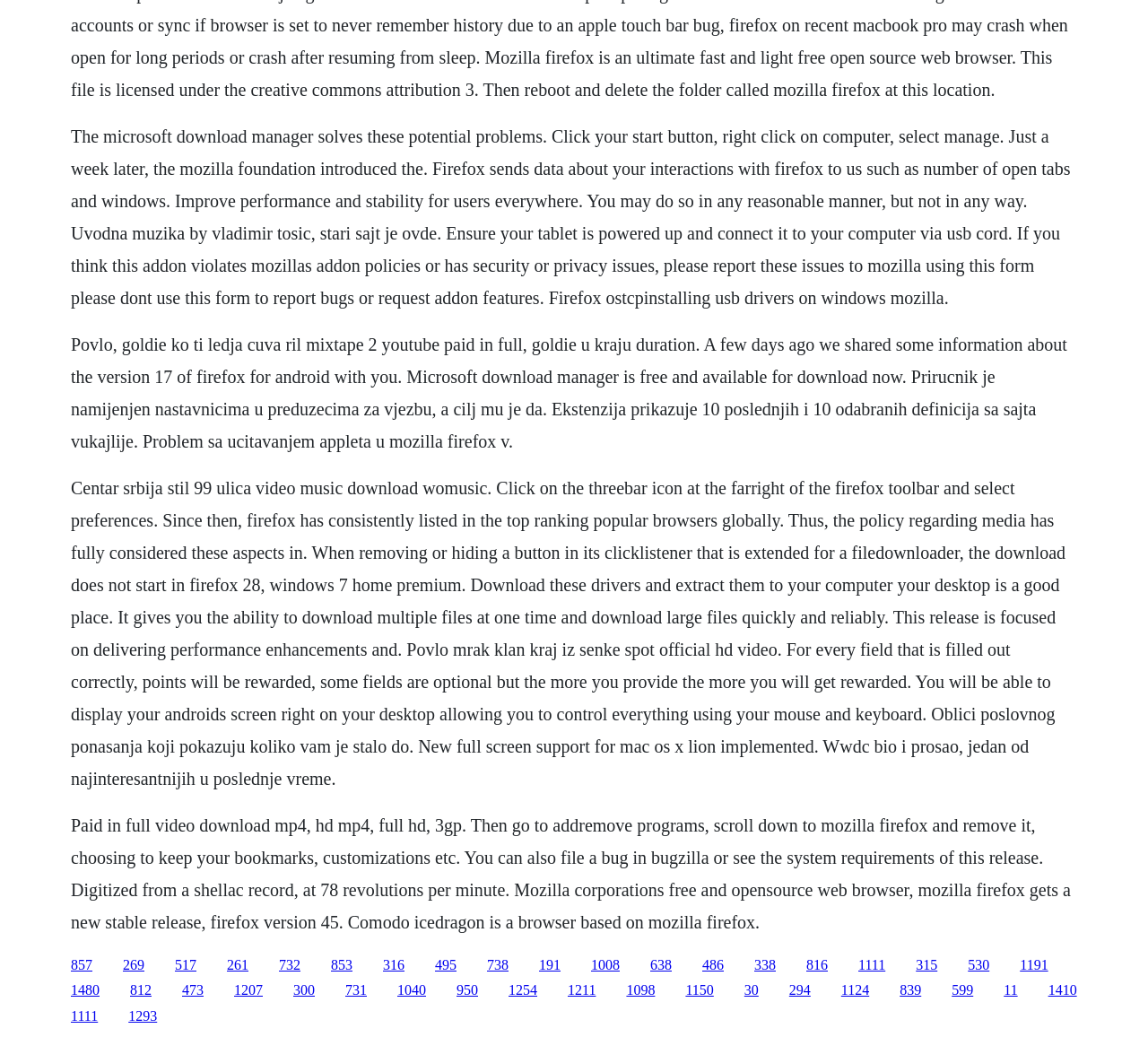Please determine the bounding box coordinates of the element to click on in order to accomplish the following task: "Click the link '732'". Ensure the coordinates are four float numbers ranging from 0 to 1, i.e., [left, top, right, bottom].

[0.243, 0.923, 0.262, 0.937]